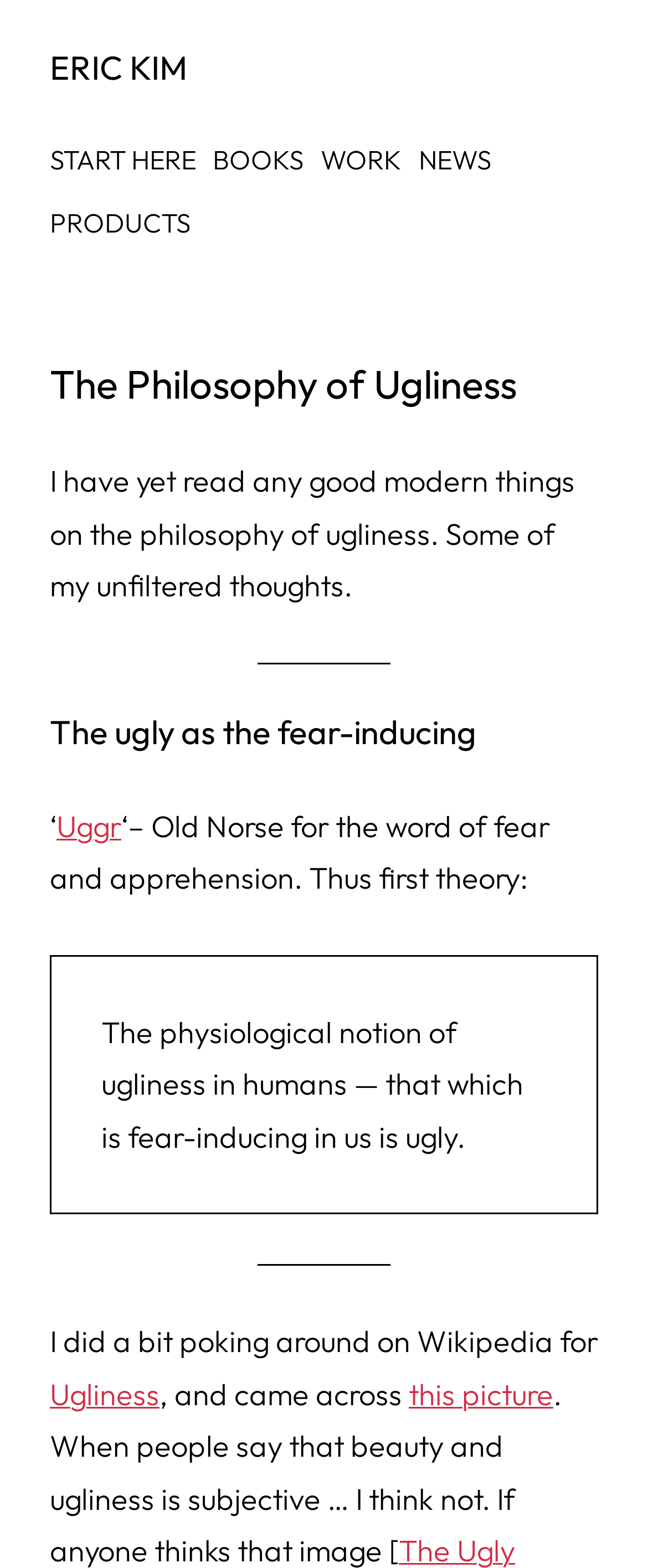Provide the bounding box coordinates for the UI element that is described as: "Chitty Chat".

None